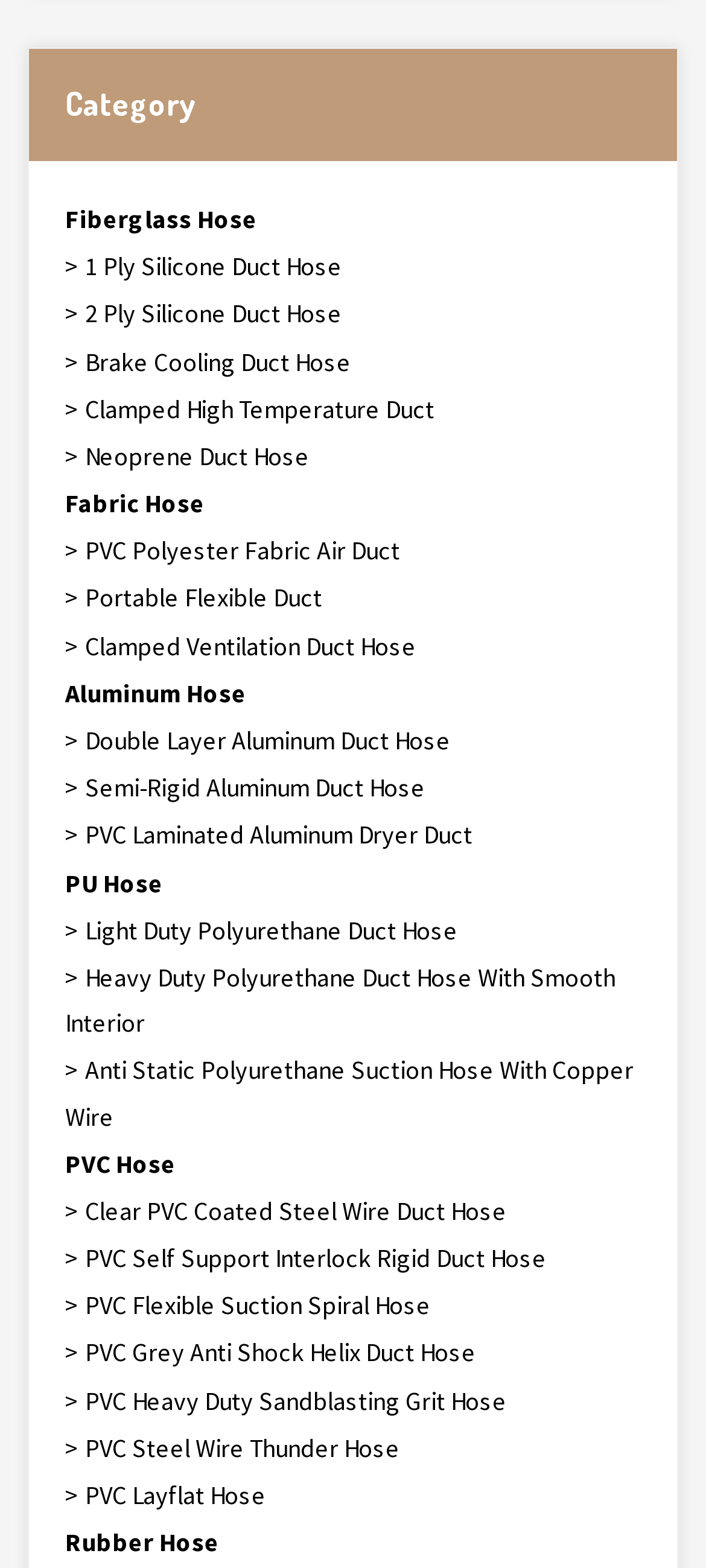Locate the bounding box coordinates of the clickable element to fulfill the following instruction: "View terms and conditions". Provide the coordinates as four float numbers between 0 and 1 in the format [left, top, right, bottom].

None